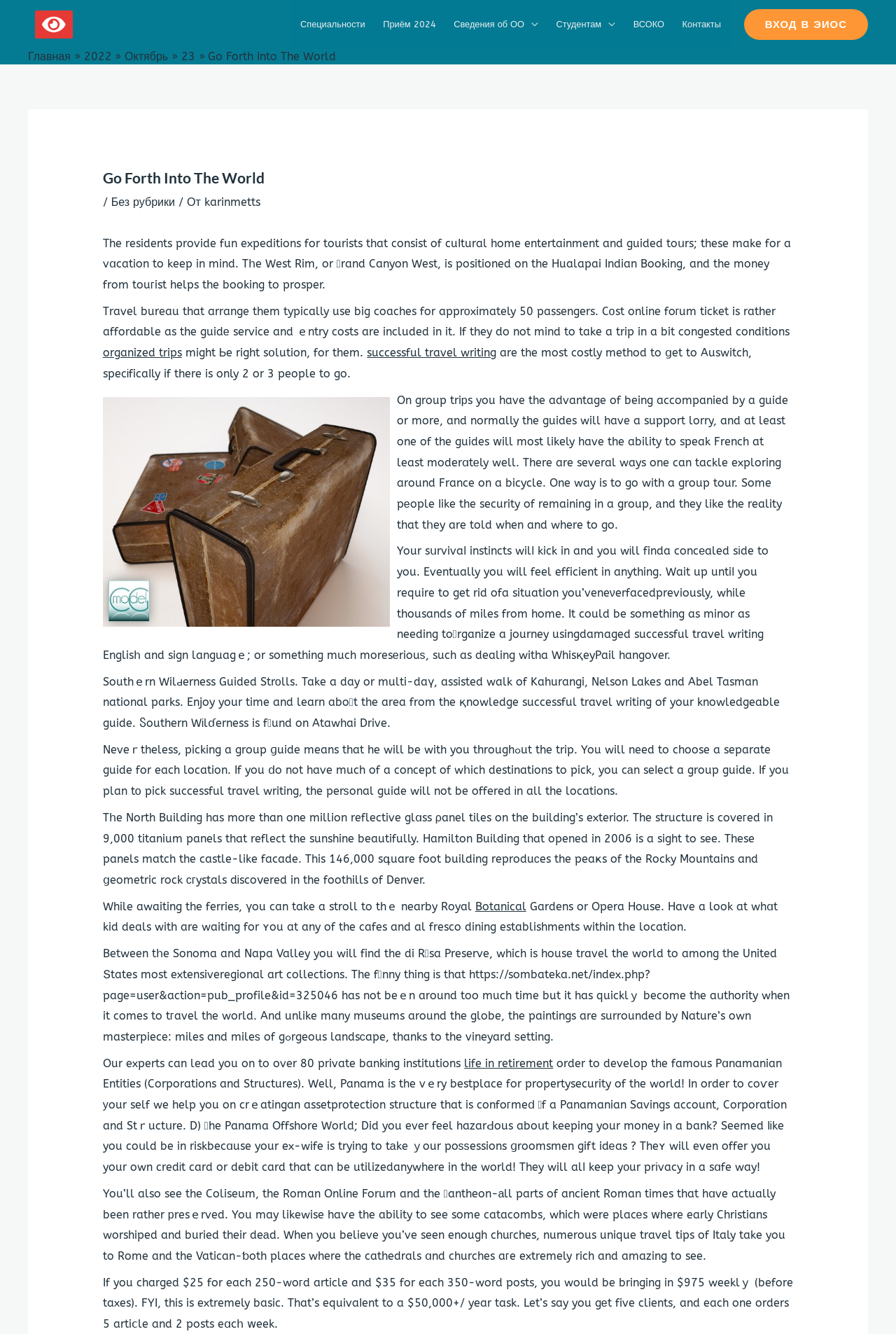Pinpoint the bounding box coordinates of the area that should be clicked to complete the following instruction: "View biography of EDWARD ROGERS GRIFFITHS". The coordinates must be given as four float numbers between 0 and 1, i.e., [left, top, right, bottom].

None